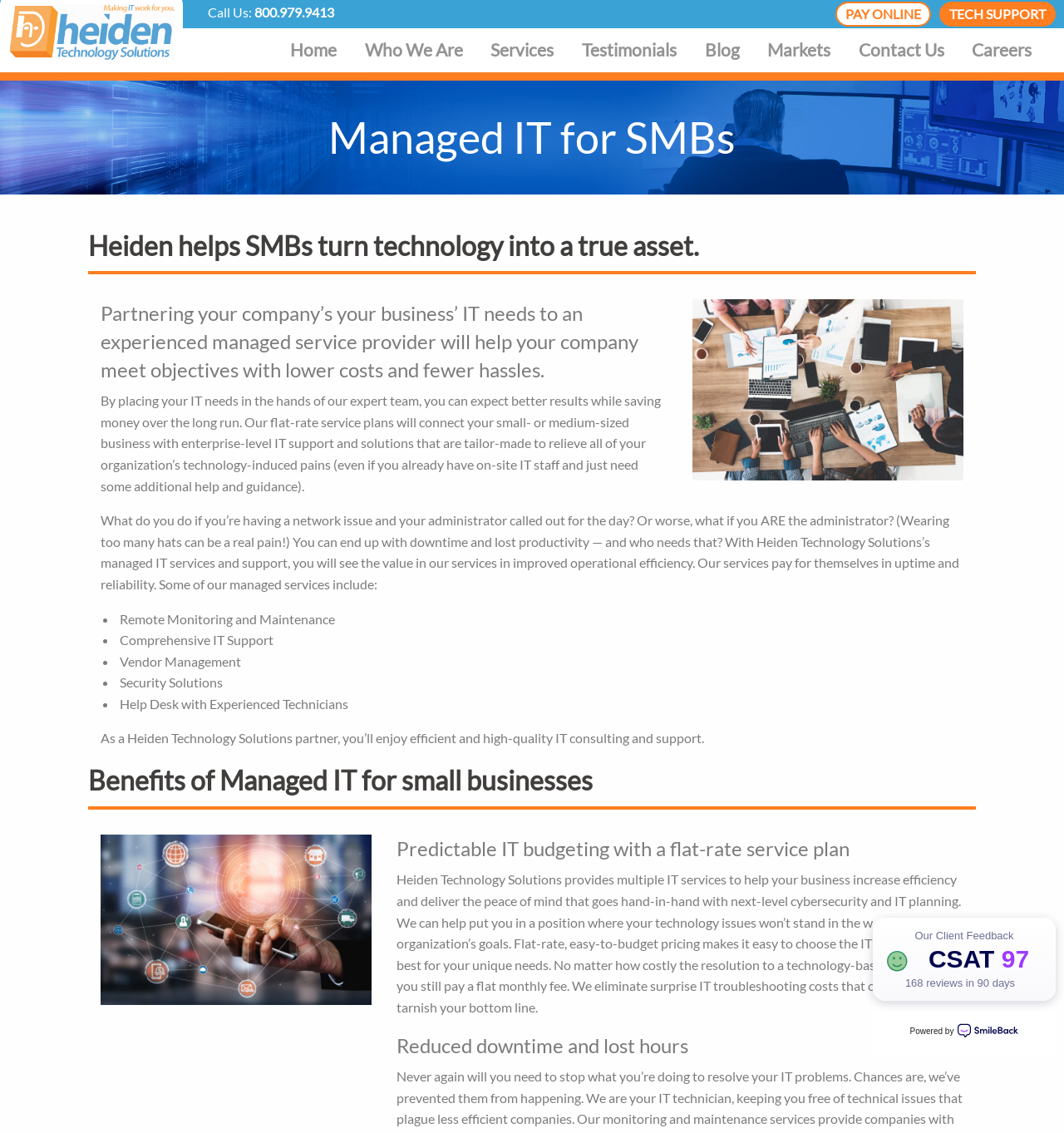Determine the bounding box coordinates for the HTML element described here: "800.979.9413".

[0.239, 0.004, 0.314, 0.018]